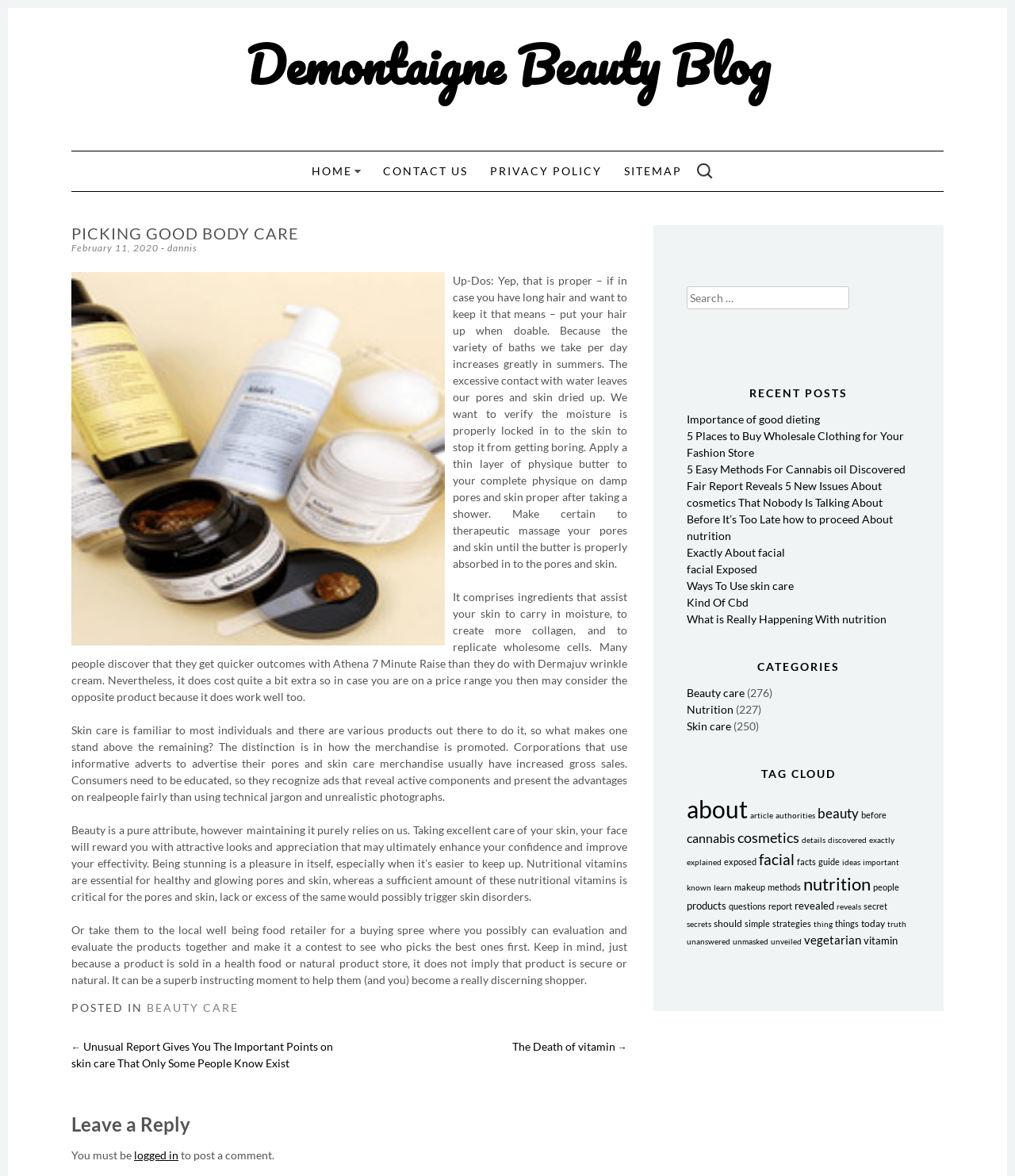Identify the bounding box coordinates of the element that should be clicked to fulfill this task: "Explore the category of beauty care". The coordinates should be provided as four float numbers between 0 and 1, i.e., [left, top, right, bottom].

[0.676, 0.583, 0.733, 0.595]